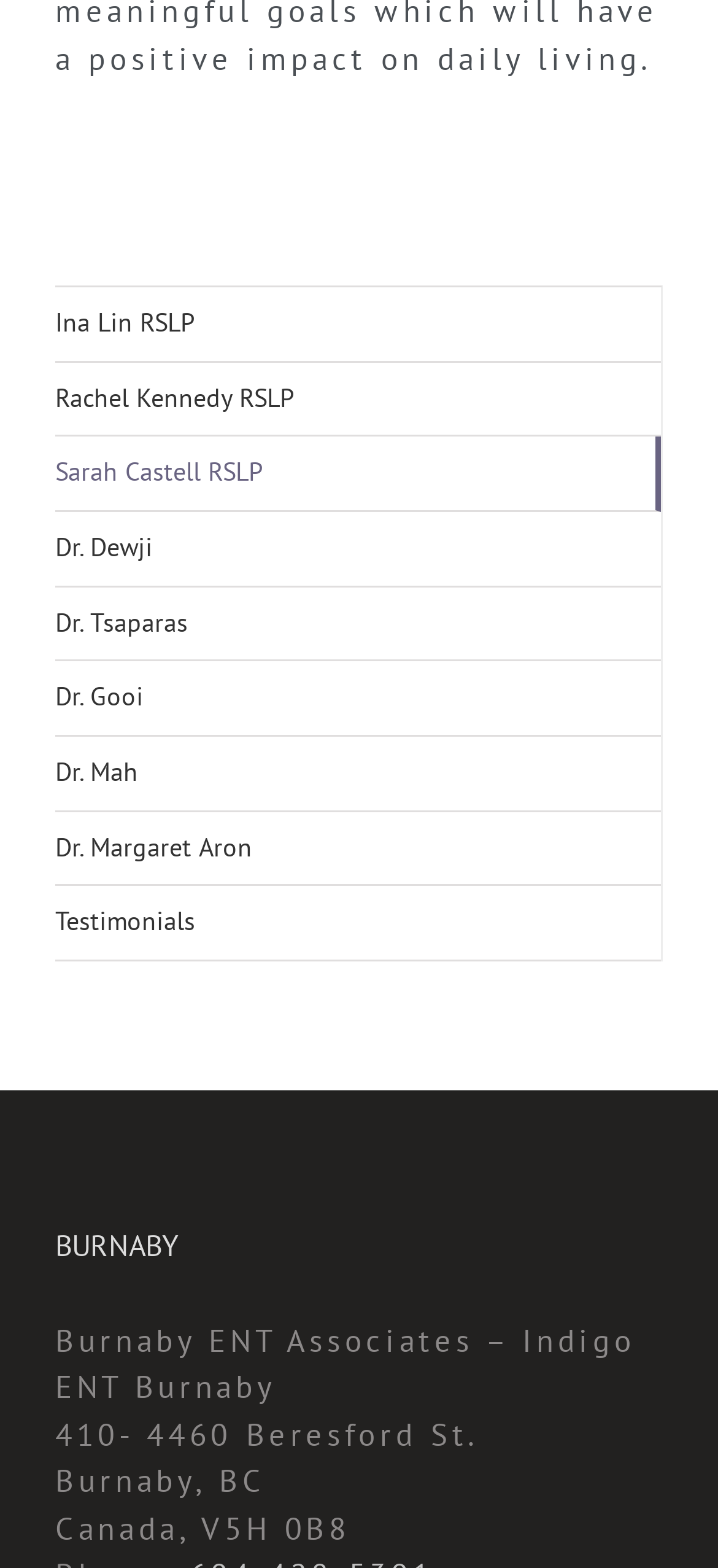What is the name of the ENT associates?
Please use the image to provide an in-depth answer to the question.

I inferred this answer by looking at the StaticText element with the text 'Burnaby ENT Associates – Indigo ENT Burnaby' which suggests that the webpage is about Burnaby ENT Associates.